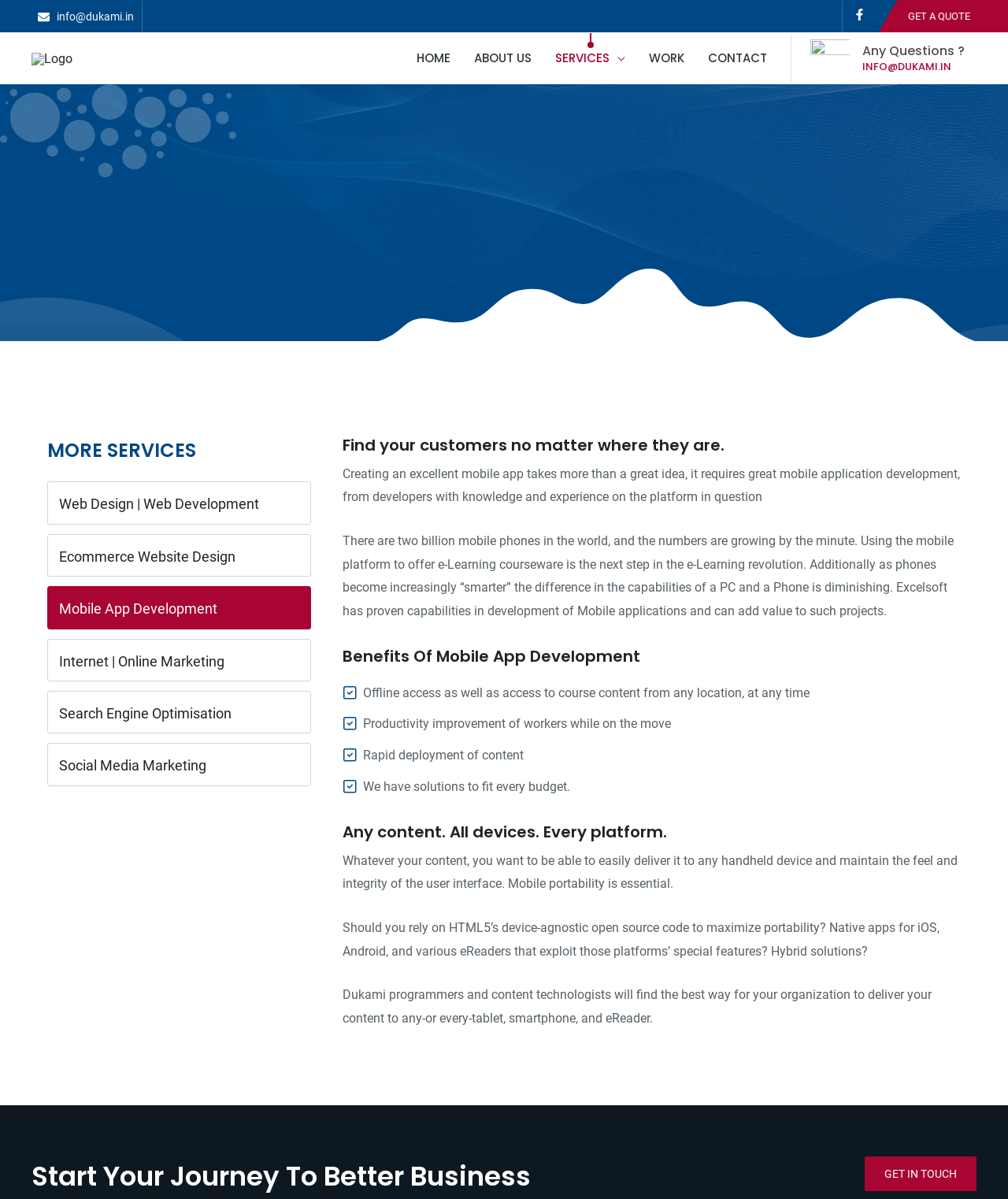Please provide a one-word or phrase answer to the question: 
How can I contact the company?

info@dukami.in